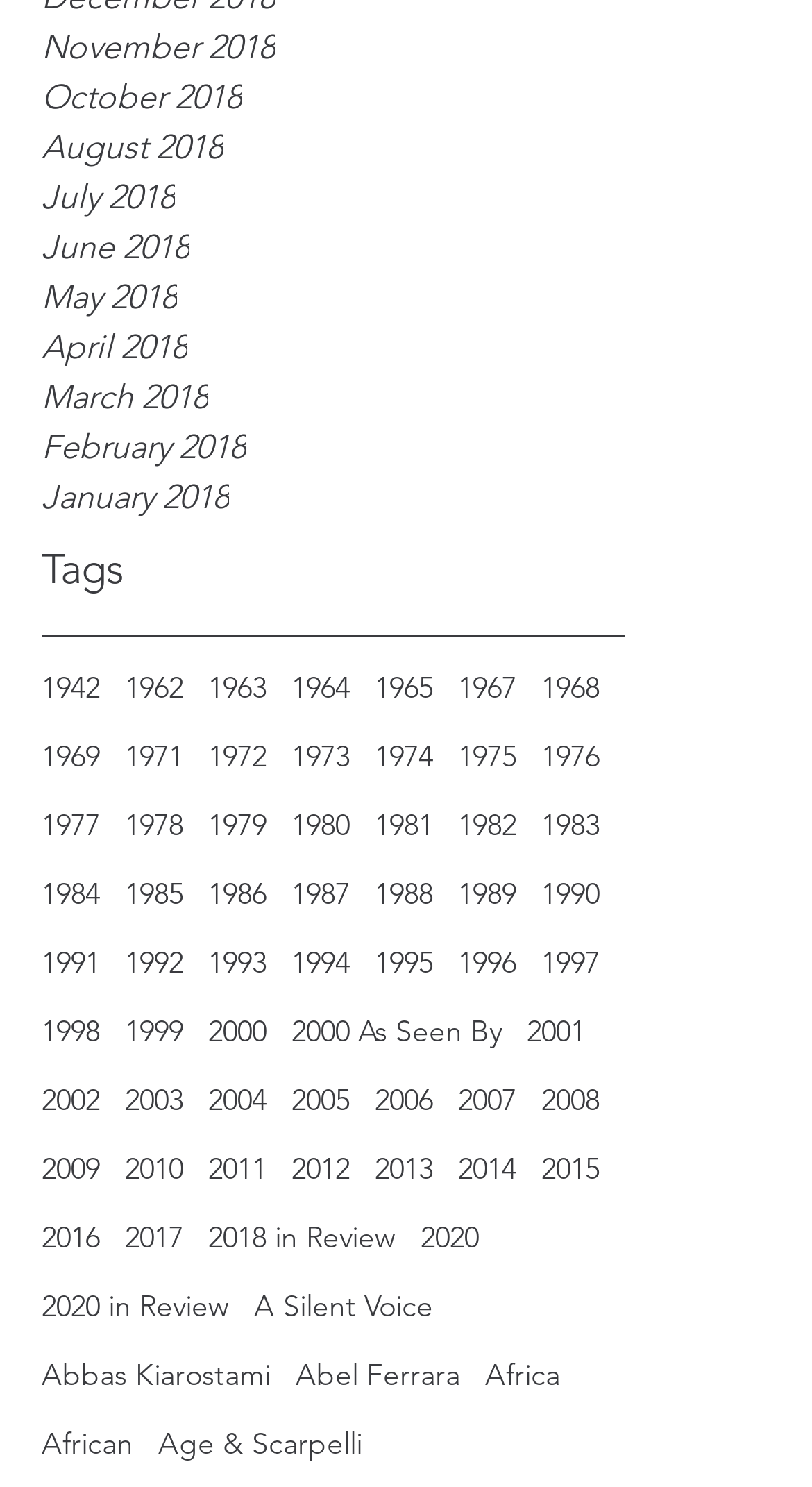How many articles are on this webpage?
Please use the visual content to give a single word or phrase answer.

Over 40